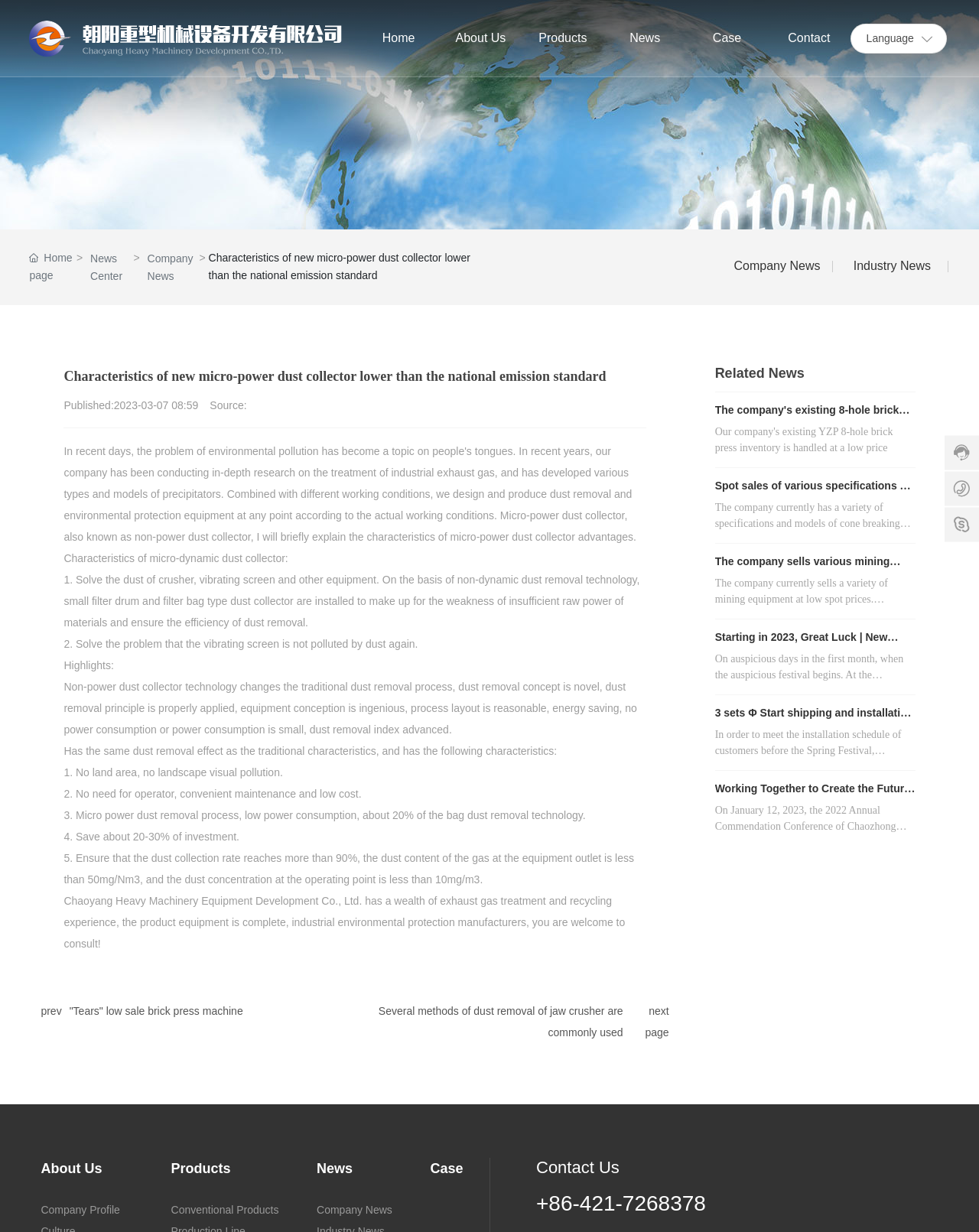Identify the bounding box coordinates of the specific part of the webpage to click to complete this instruction: "Check the 'Related News'".

[0.73, 0.296, 0.822, 0.309]